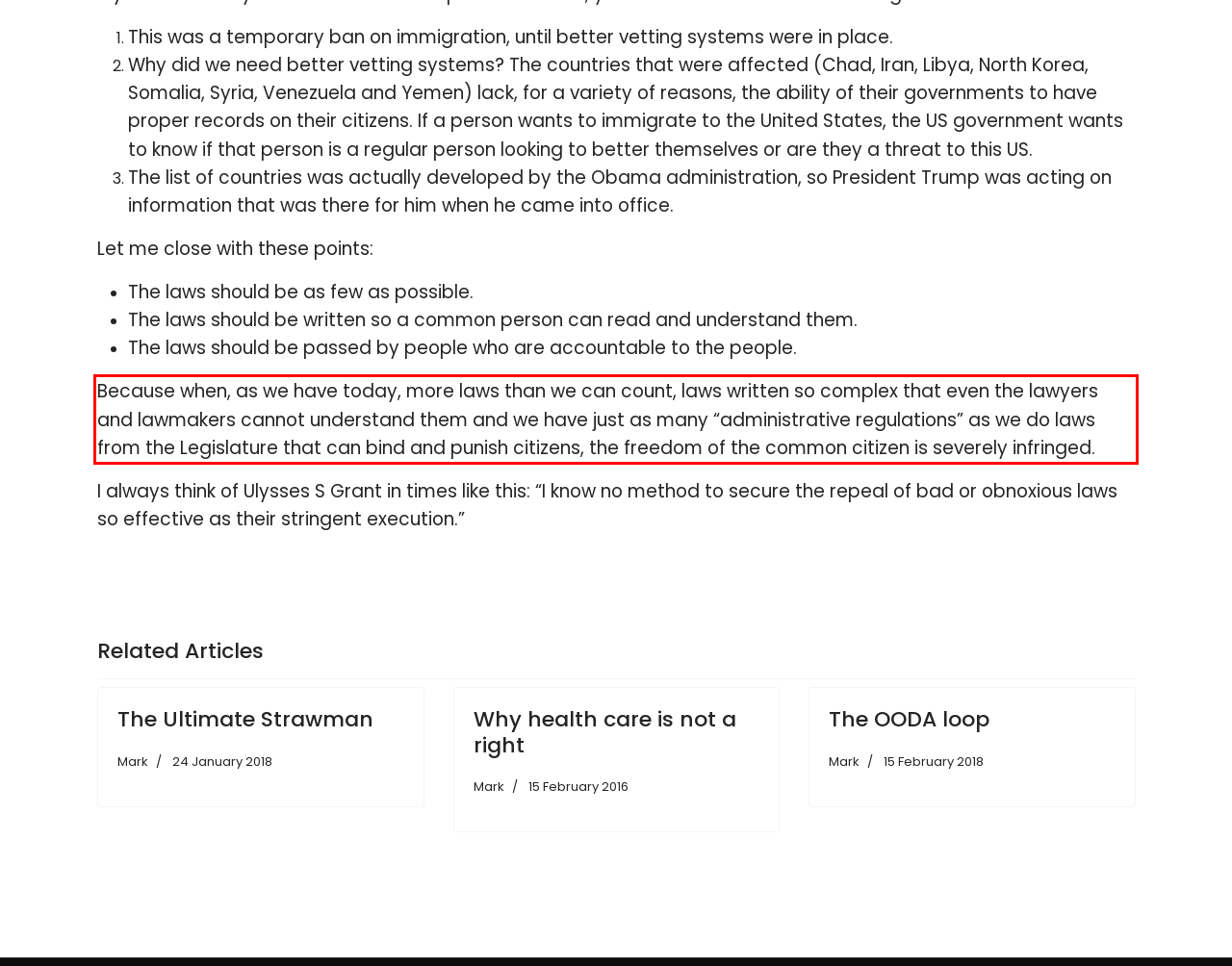Using the provided webpage screenshot, recognize the text content in the area marked by the red bounding box.

Because when, as we have today, more laws than we can count, laws written so complex that even the lawyers and lawmakers cannot understand them and we have just as many “administrative regulations” as we do laws from the Legislature that can bind and punish citizens, the freedom of the common citizen is severely infringed.